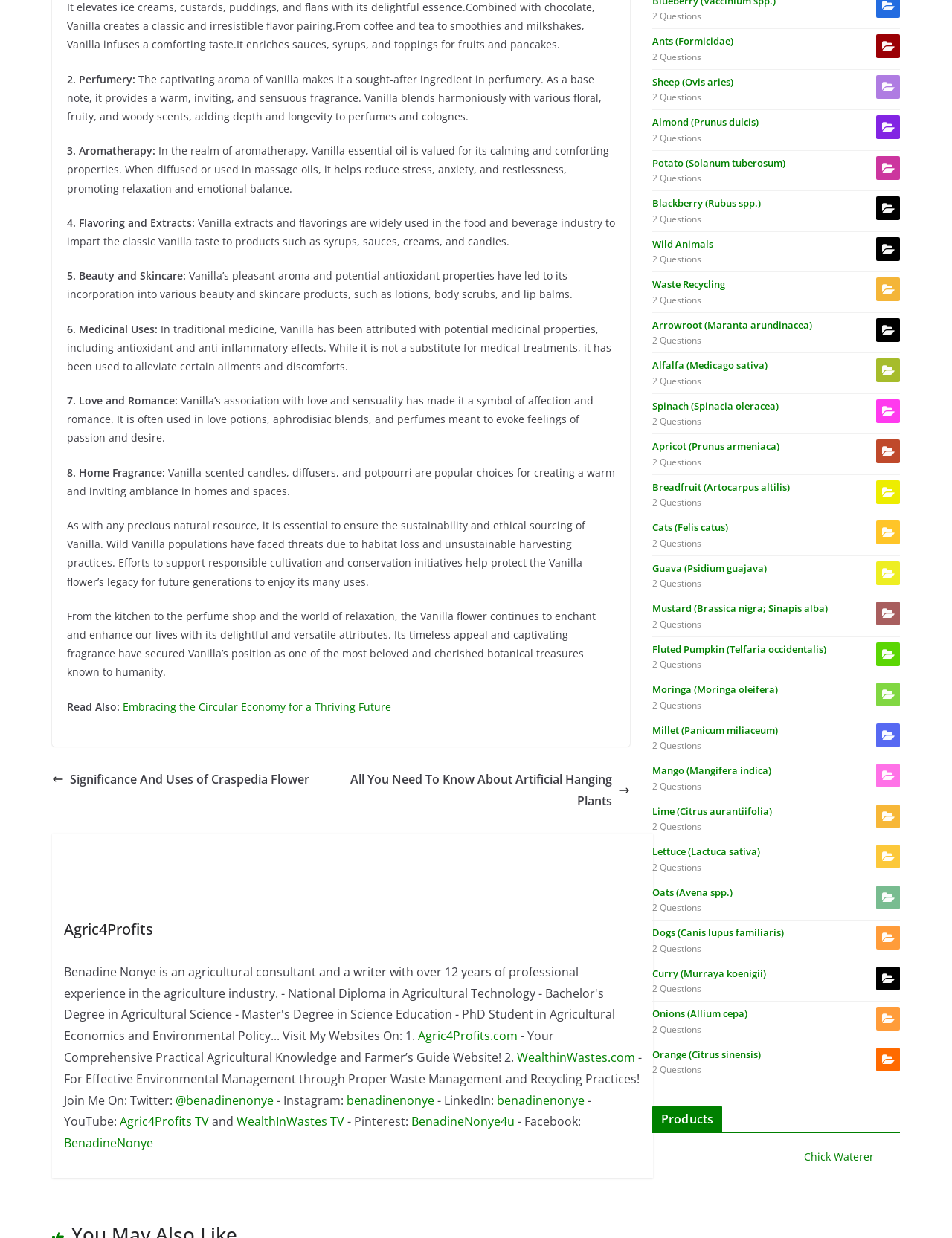Show the bounding box coordinates for the element that needs to be clicked to execute the following instruction: "Follow Benadine Nonye on Twitter". Provide the coordinates in the form of four float numbers between 0 and 1, i.e., [left, top, right, bottom].

[0.184, 0.882, 0.287, 0.895]